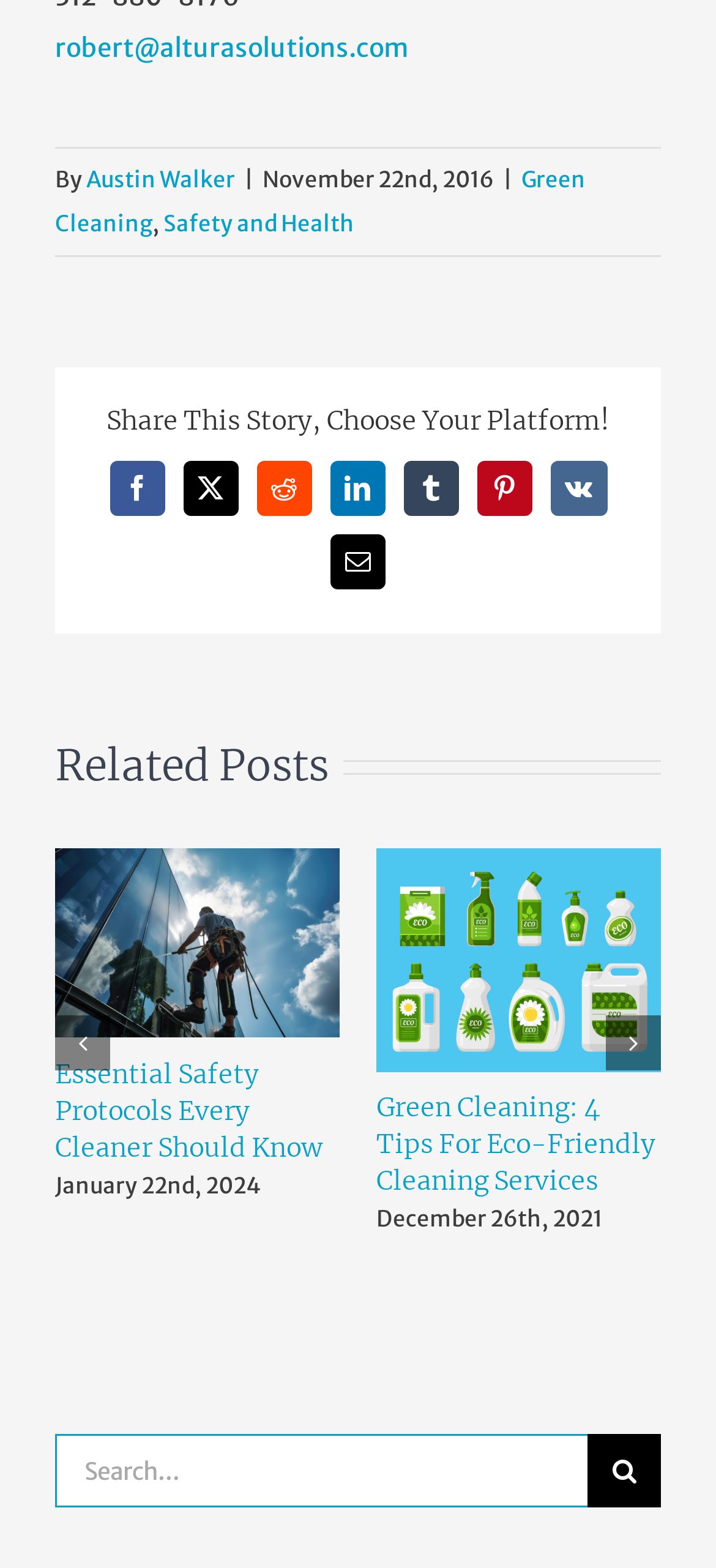Locate the bounding box coordinates of the element I should click to achieve the following instruction: "Read the article 'Essential Safety Protocols Every Cleaner Should Know'".

[0.077, 0.674, 0.451, 0.742]